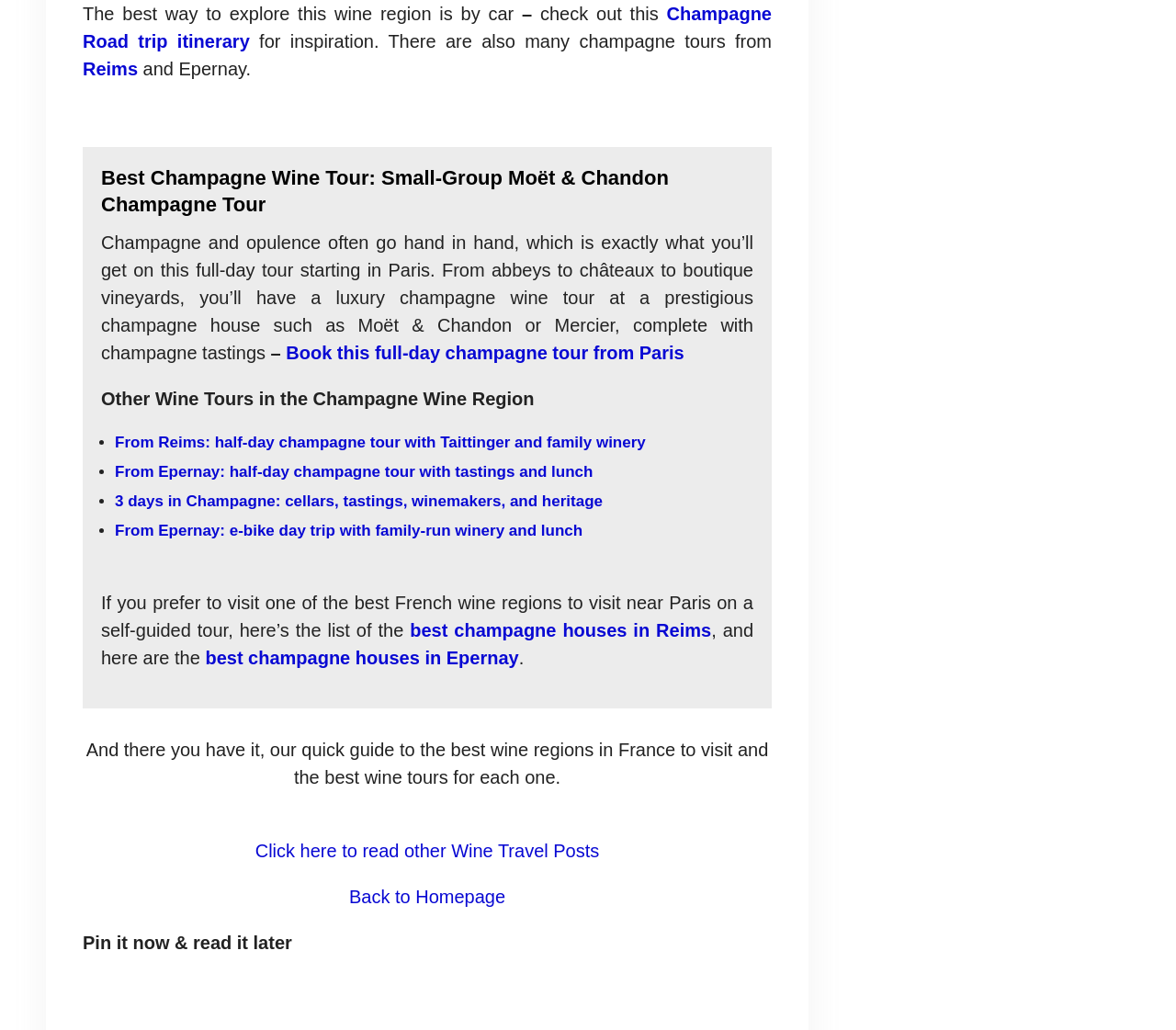Please determine the bounding box coordinates, formatted as (top-left x, top-left y, bottom-right x, bottom-right y), with all values as floating point numbers between 0 and 1. Identify the bounding box of the region described as: Champagne Road trip itinerary

[0.07, 0.004, 0.656, 0.05]